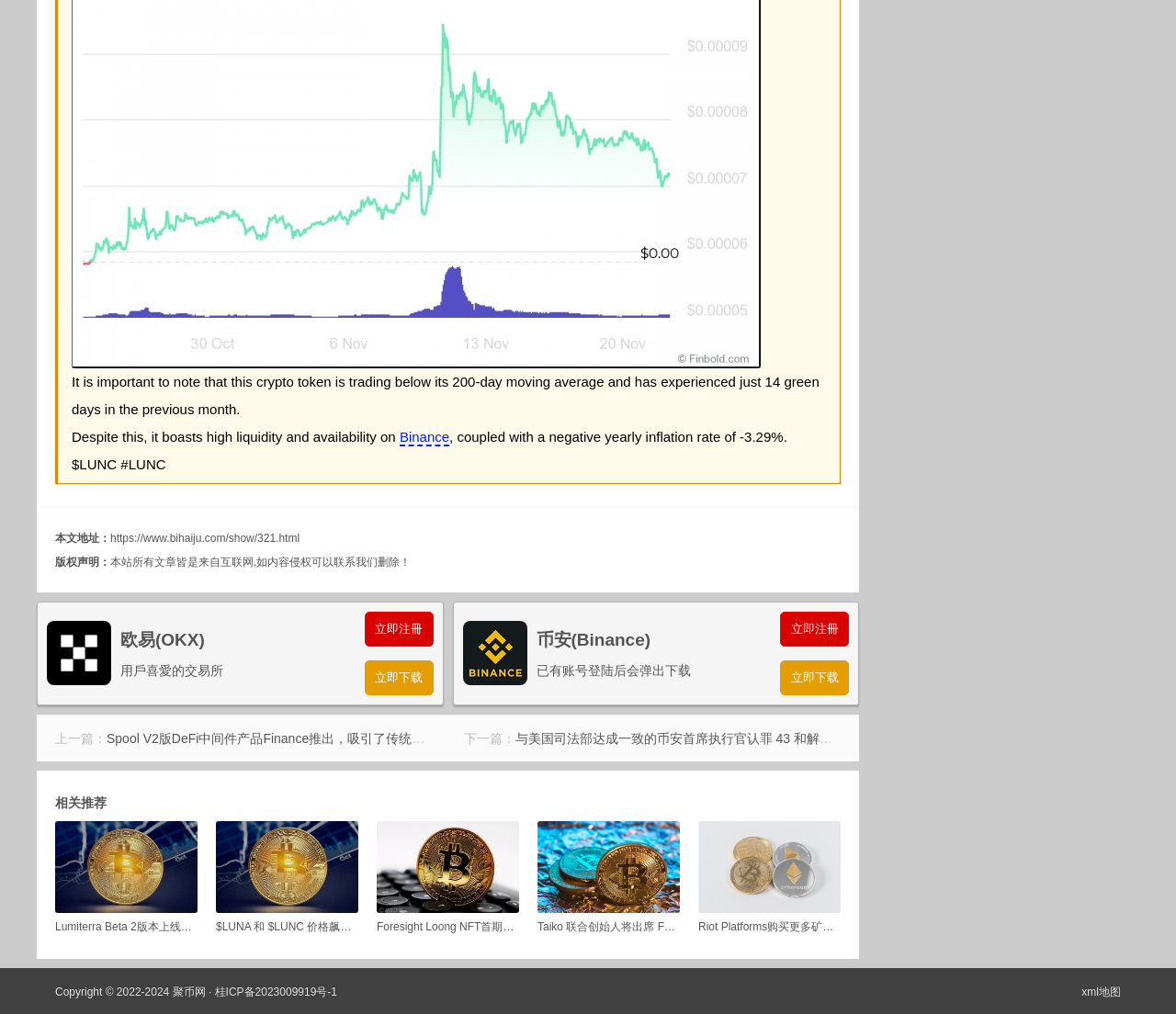Using the element description: "与美国司法部达成一致的币安首席执行官认罪 43 和解协议亿美元", determine the bounding box coordinates for the specified UI element. The coordinates should be four float numbers between 0 and 1, [left, top, right, bottom].

[0.438, 0.721, 0.752, 0.735]